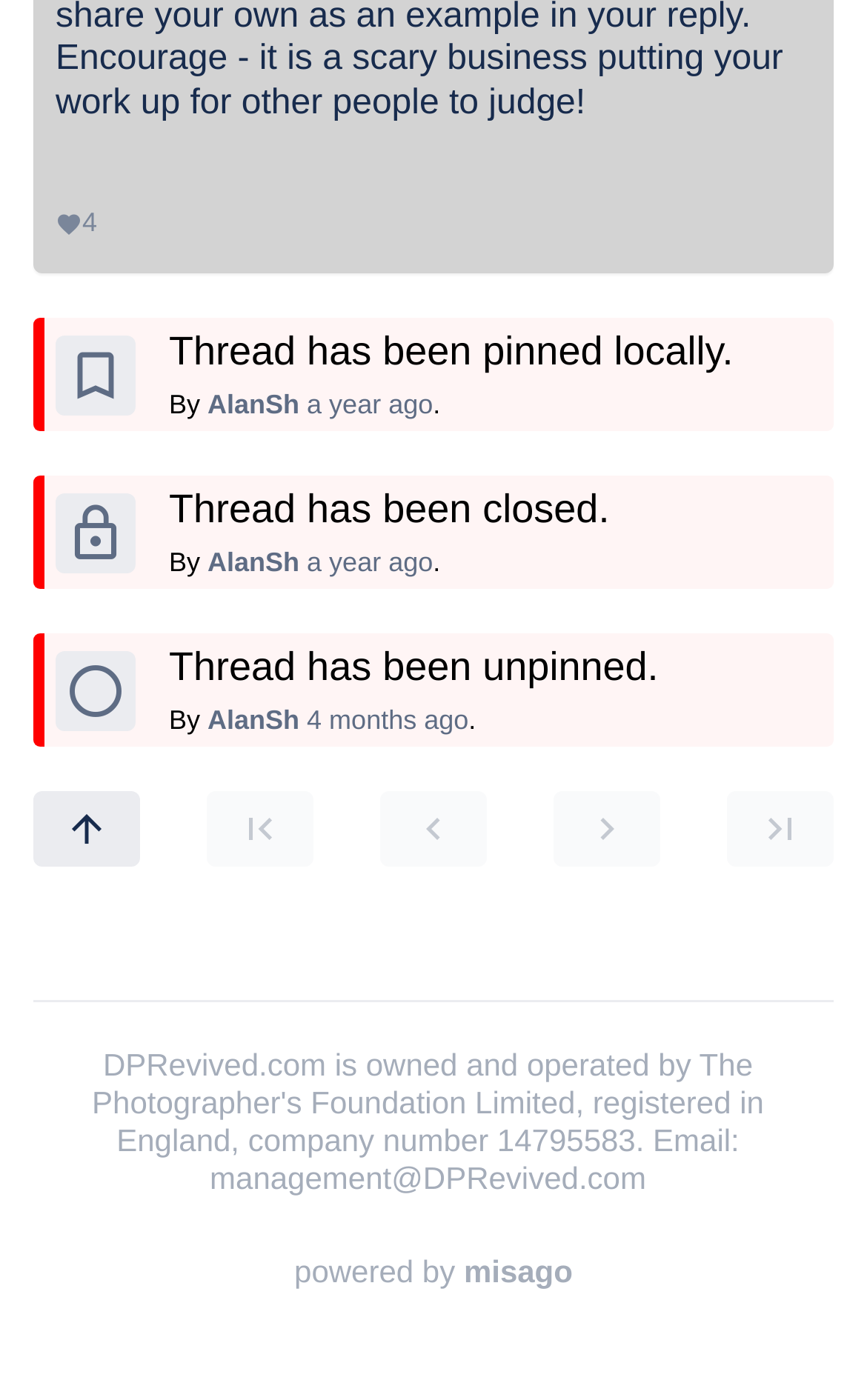Predict the bounding box coordinates of the area that should be clicked to accomplish the following instruction: "click the up arrow button". The bounding box coordinates should consist of four float numbers between 0 and 1, i.e., [left, top, right, bottom].

[0.038, 0.565, 0.162, 0.62]